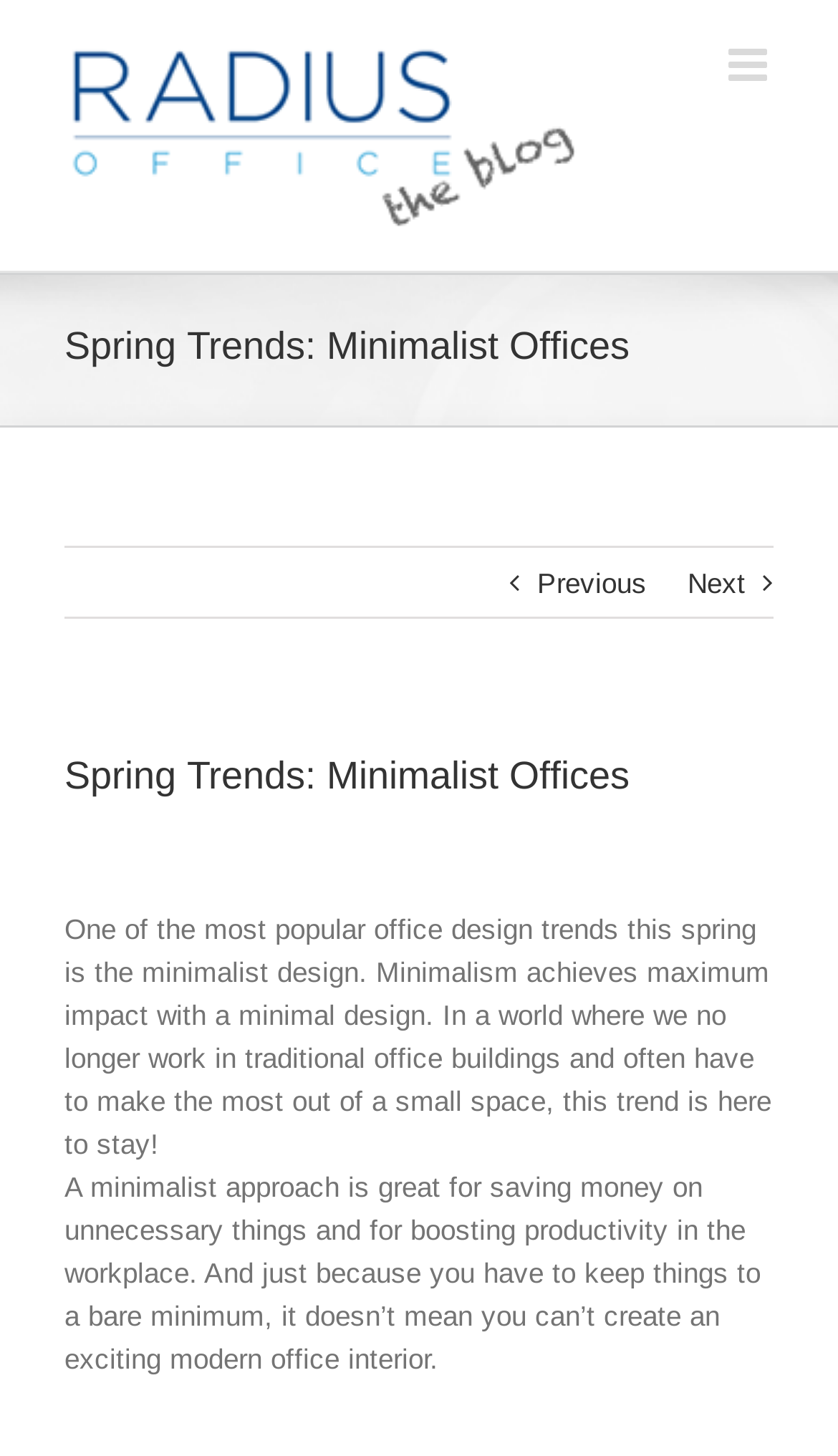Reply to the question with a single word or phrase:
What is the benefit of a minimalist approach in the workplace?

Boosting productivity